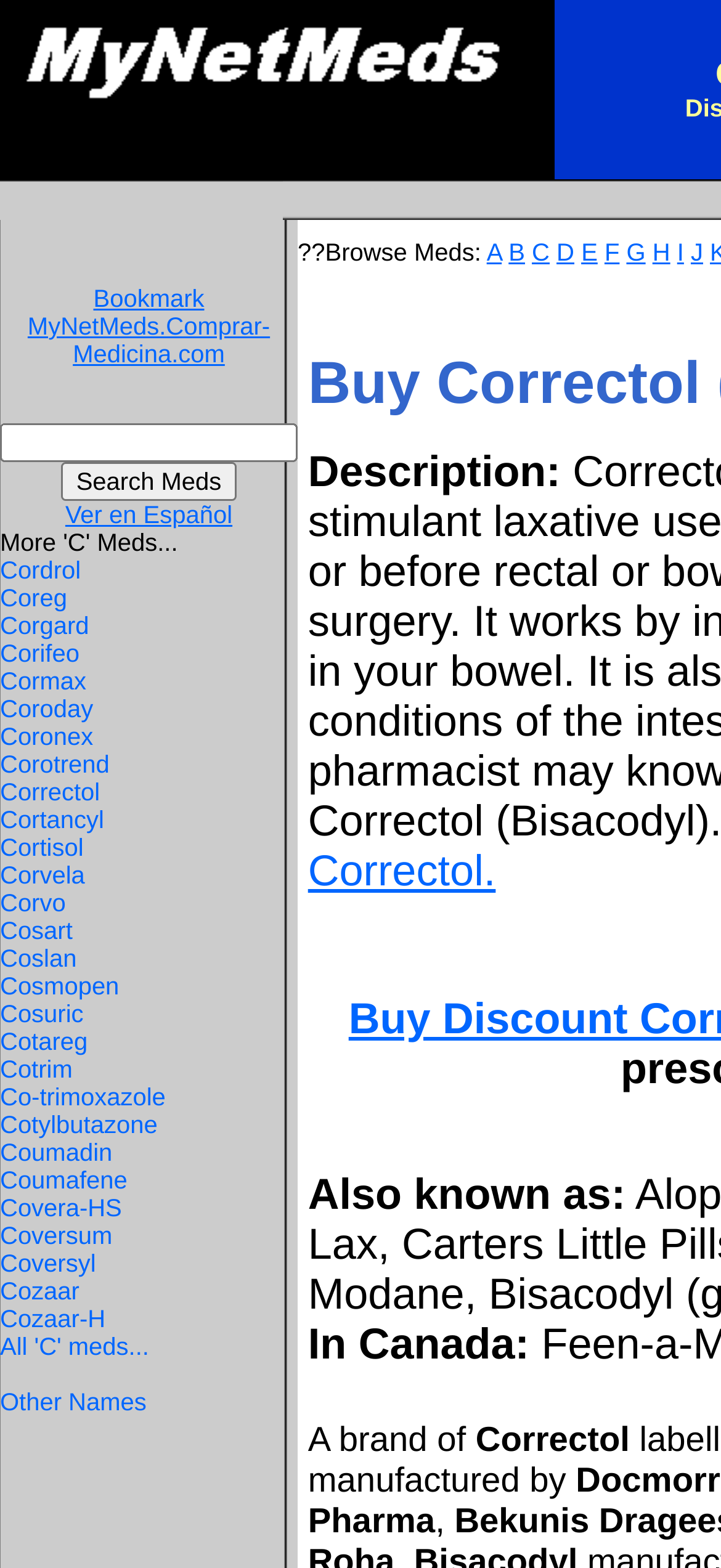Please respond to the question with a concise word or phrase:
How many links are there in the alphabetical list?

34